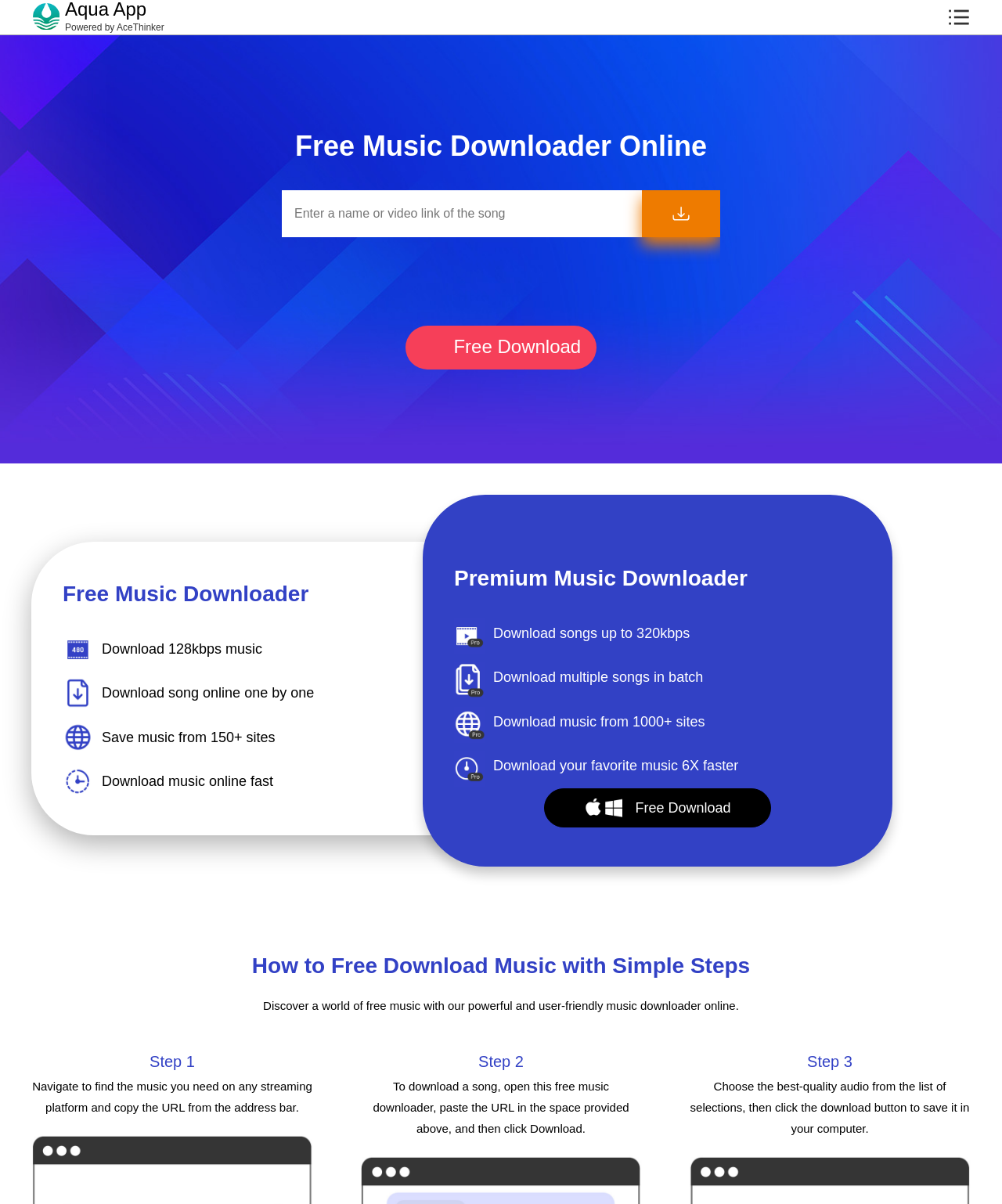Given the element description "Free Download", identify the bounding box of the corresponding UI element.

[0.543, 0.654, 0.769, 0.687]